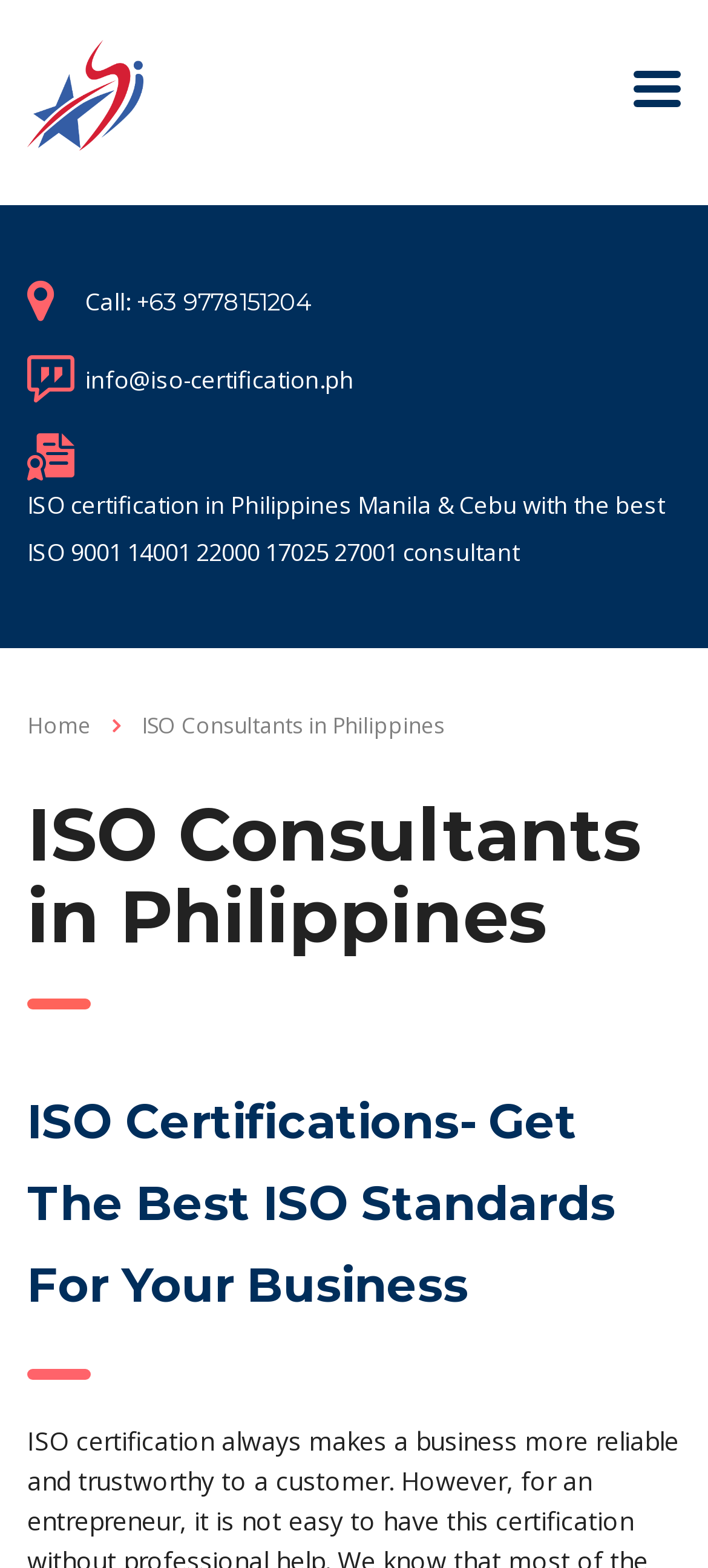Provide a thorough summary of the webpage.

The webpage is about Sterling International Consulting, an ISO consultant in the Philippines. At the top left, there is a link to the company's name, accompanied by an image with the same name. On the top right, there is a button with no text. 

Below the company's name, there is a section with contact information, including a "Call" label, a phone number "+63 9778151204", and an email address "info@iso-certification.ph". 

Further down, there is a heading that reads "ISO certification in Philippines Manila & Cebu with the best ISO 9001 14001 22000 17025 27001 consultant", which summarizes the services offered by the company. 

Underneath, there are two links, "Home" and a heading "ISO Consultants in Philippines", which is repeated as a static text. 

Finally, there is a main heading "ISO Certifications- Get The Best ISO Standards For Your Business", which is the main topic of the webpage.